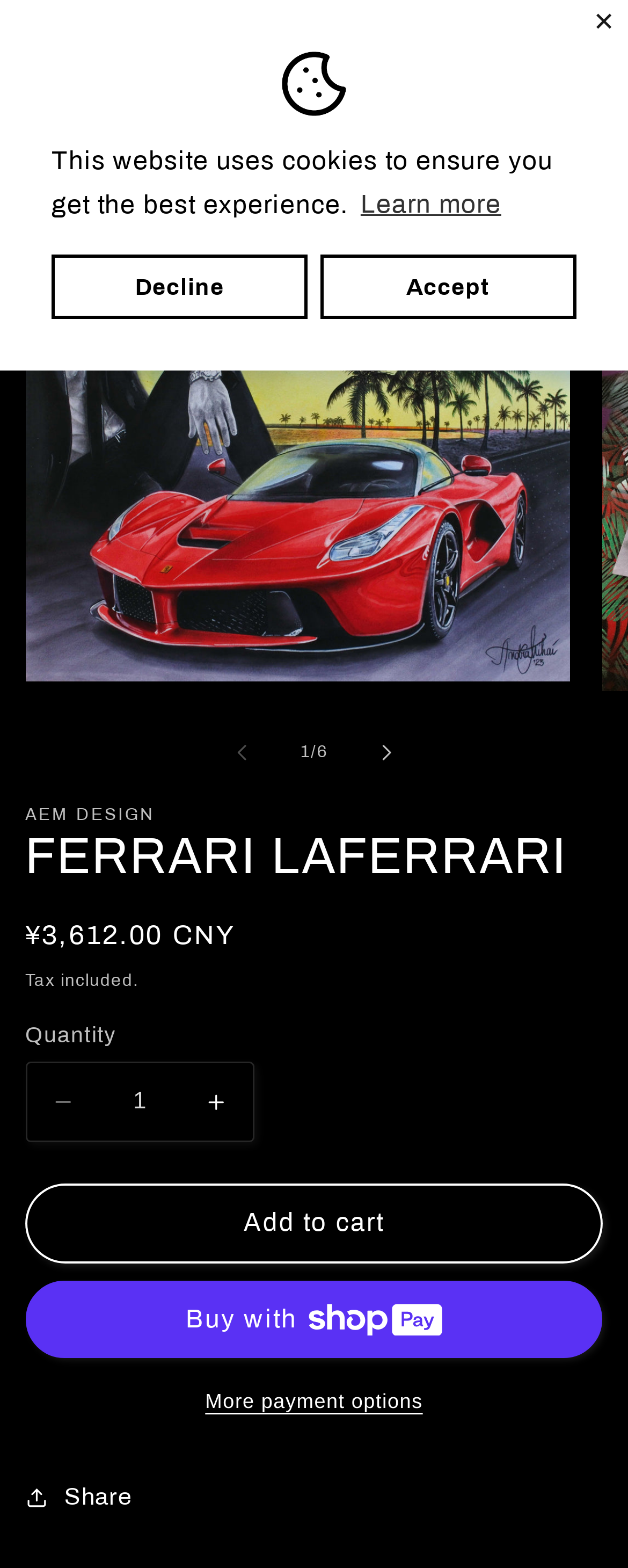Pinpoint the bounding box coordinates for the area that should be clicked to perform the following instruction: "Explore the newest art collection".

[0.0, 0.0, 1.0, 0.055]